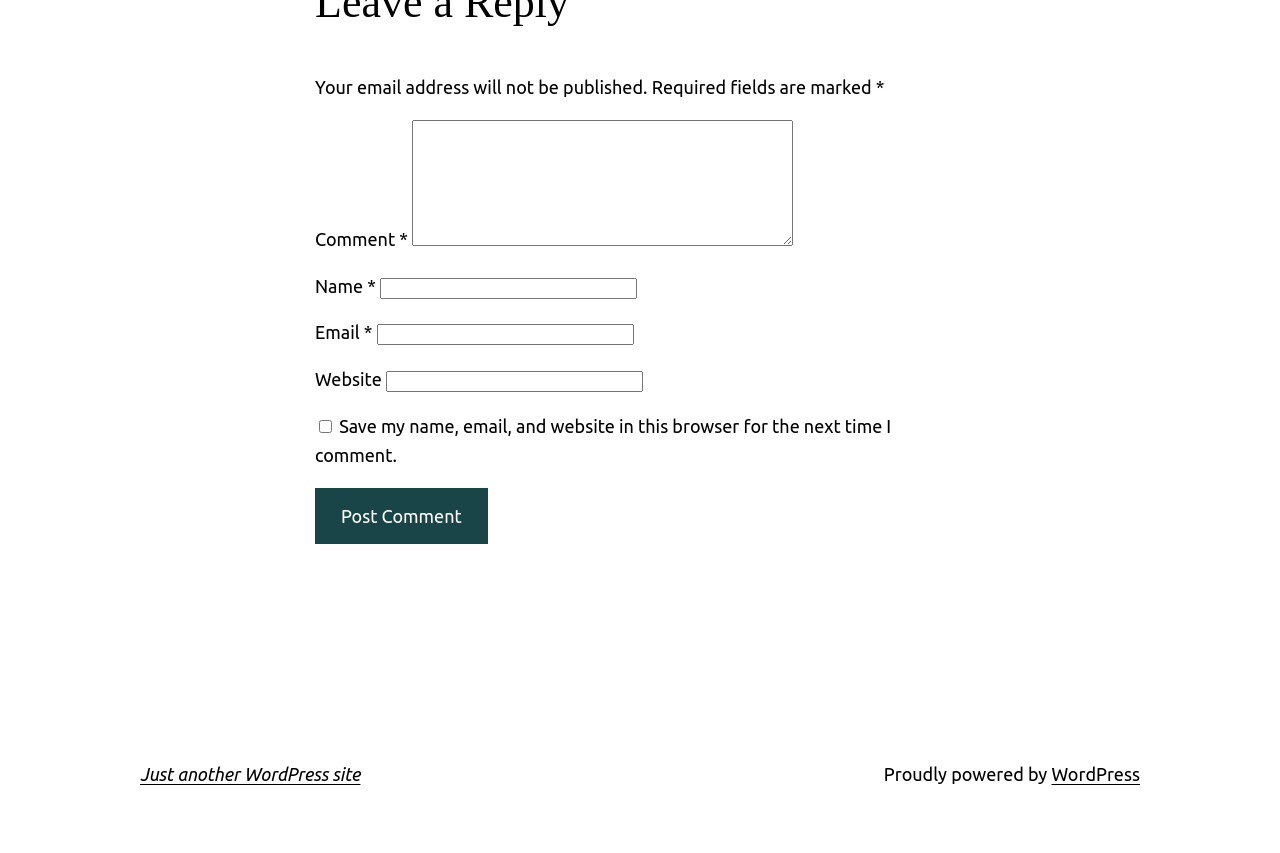What is the website powered by?
Your answer should be a single word or phrase derived from the screenshot.

WordPress